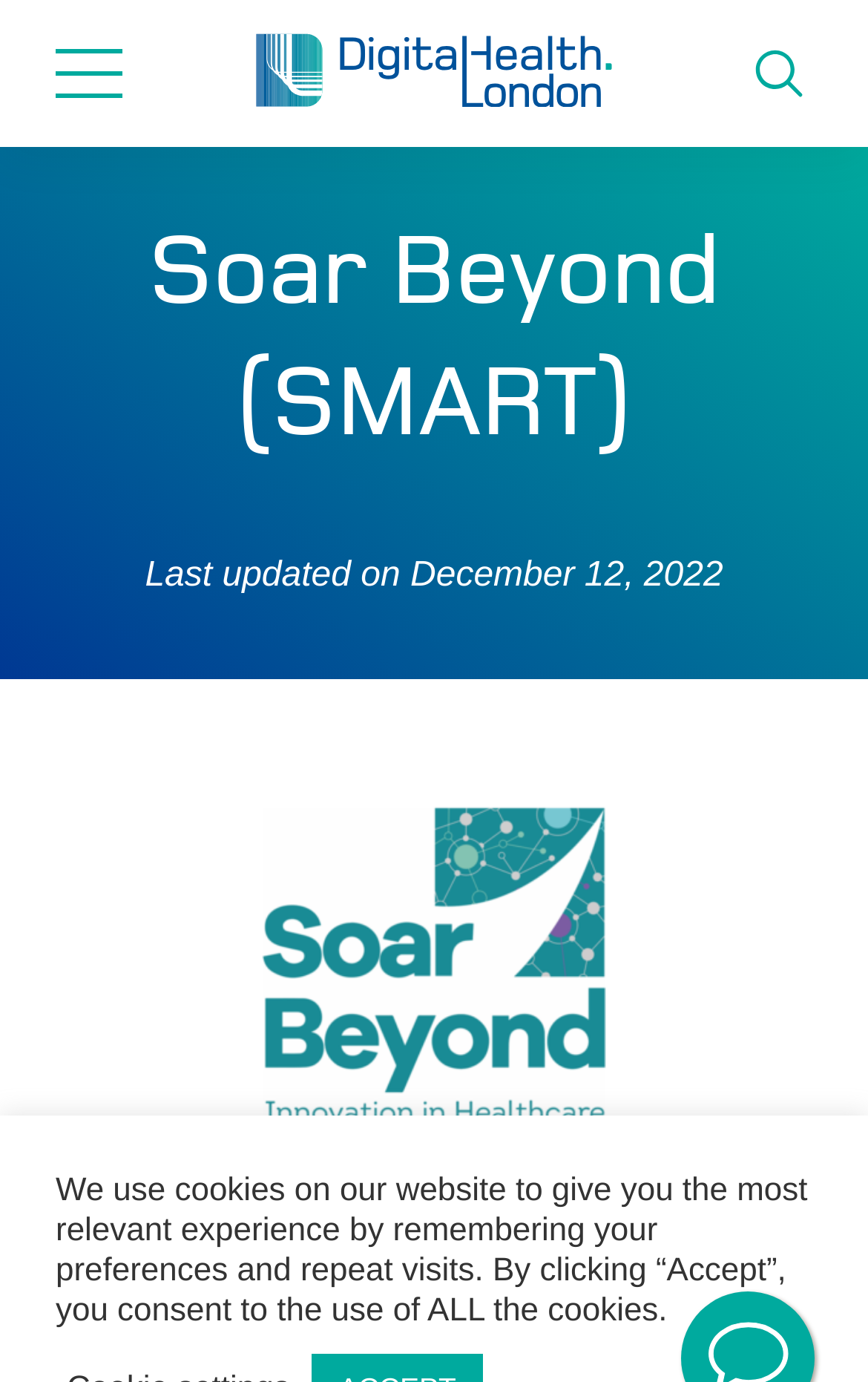Please provide the bounding box coordinates for the element that needs to be clicked to perform the instruction: "Open the menu". The coordinates must consist of four float numbers between 0 and 1, formatted as [left, top, right, bottom].

[0.038, 0.013, 0.167, 0.093]